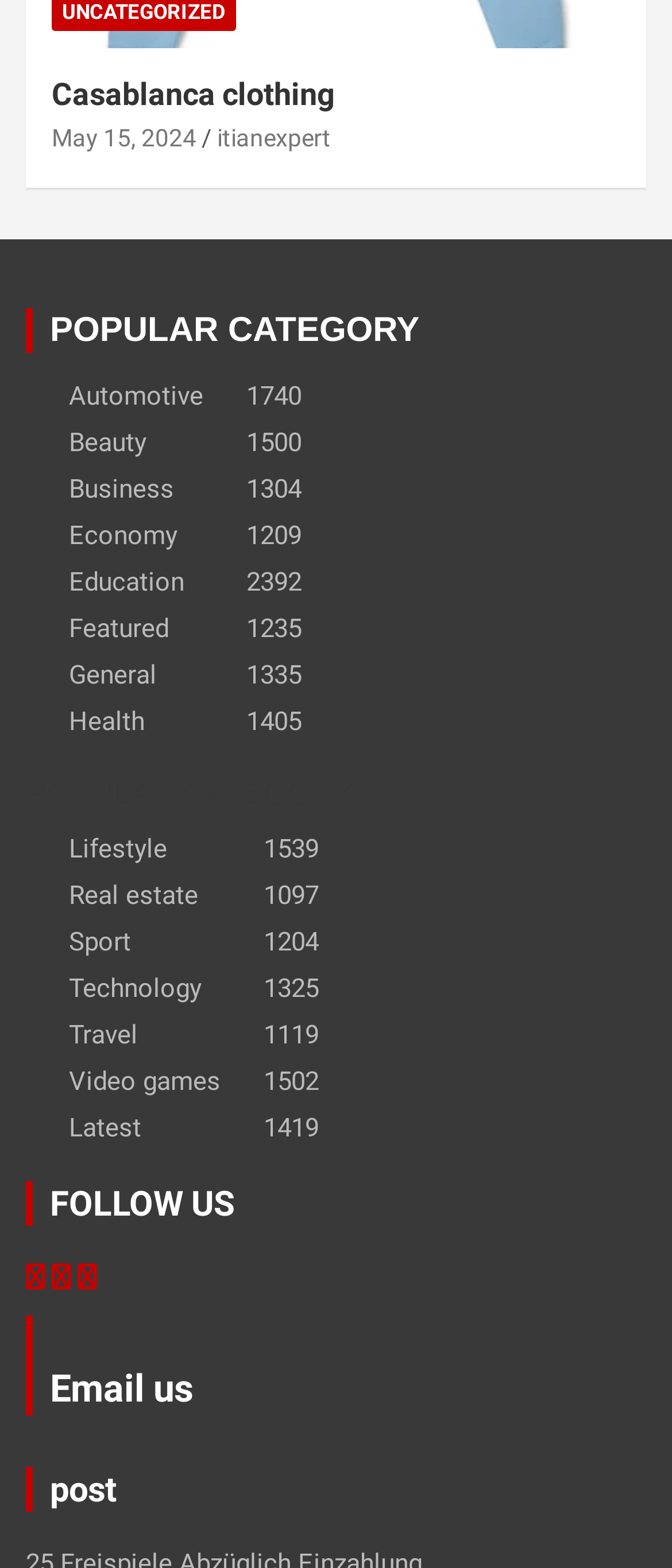Please mark the bounding box coordinates of the area that should be clicked to carry out the instruction: "Email us".

[0.074, 0.872, 0.287, 0.899]